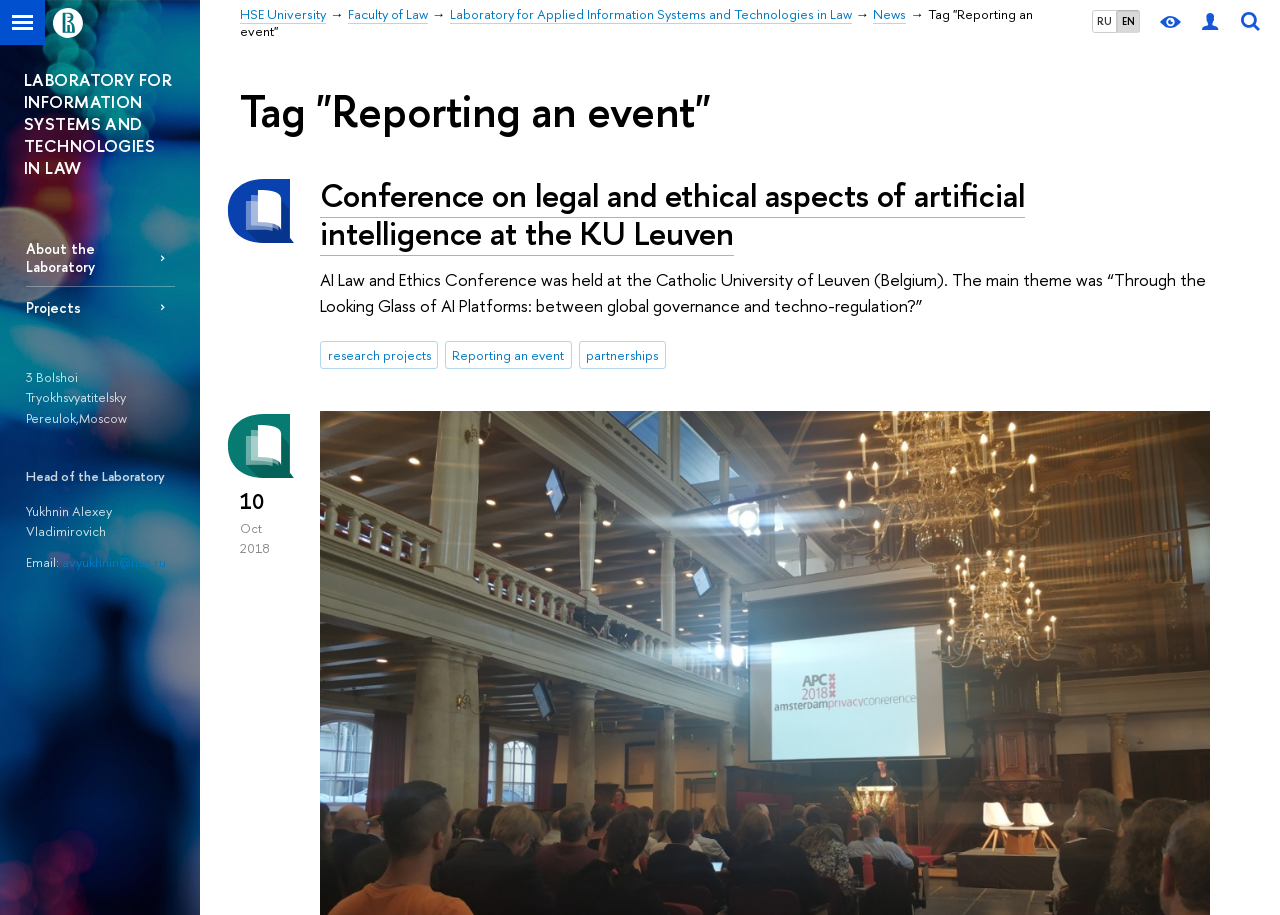Find the bounding box coordinates for the area that must be clicked to perform this action: "View user profile".

[0.934, 0.0, 0.957, 0.049]